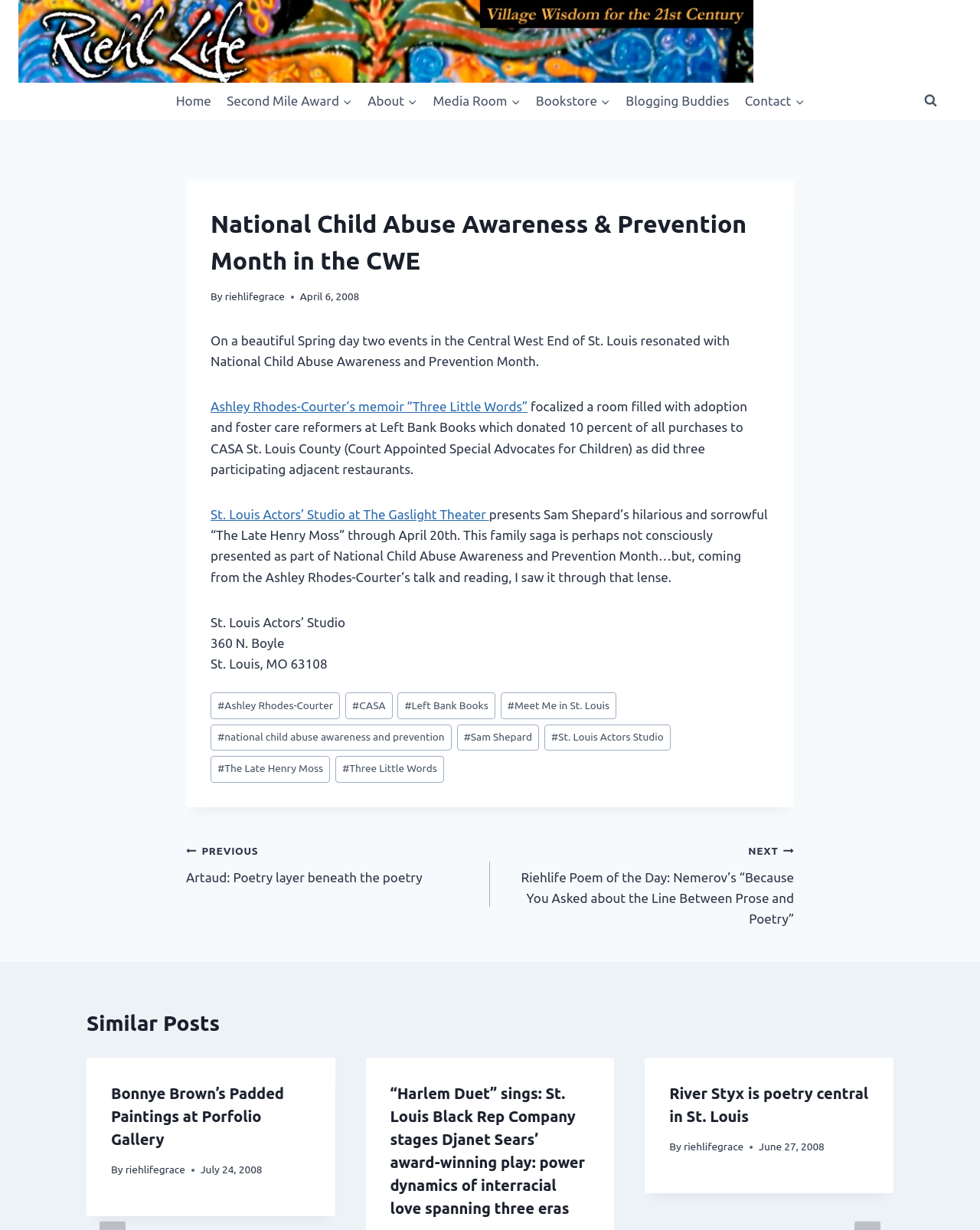Determine and generate the text content of the webpage's headline.

National Child Abuse Awareness & Prevention Month in the CWE